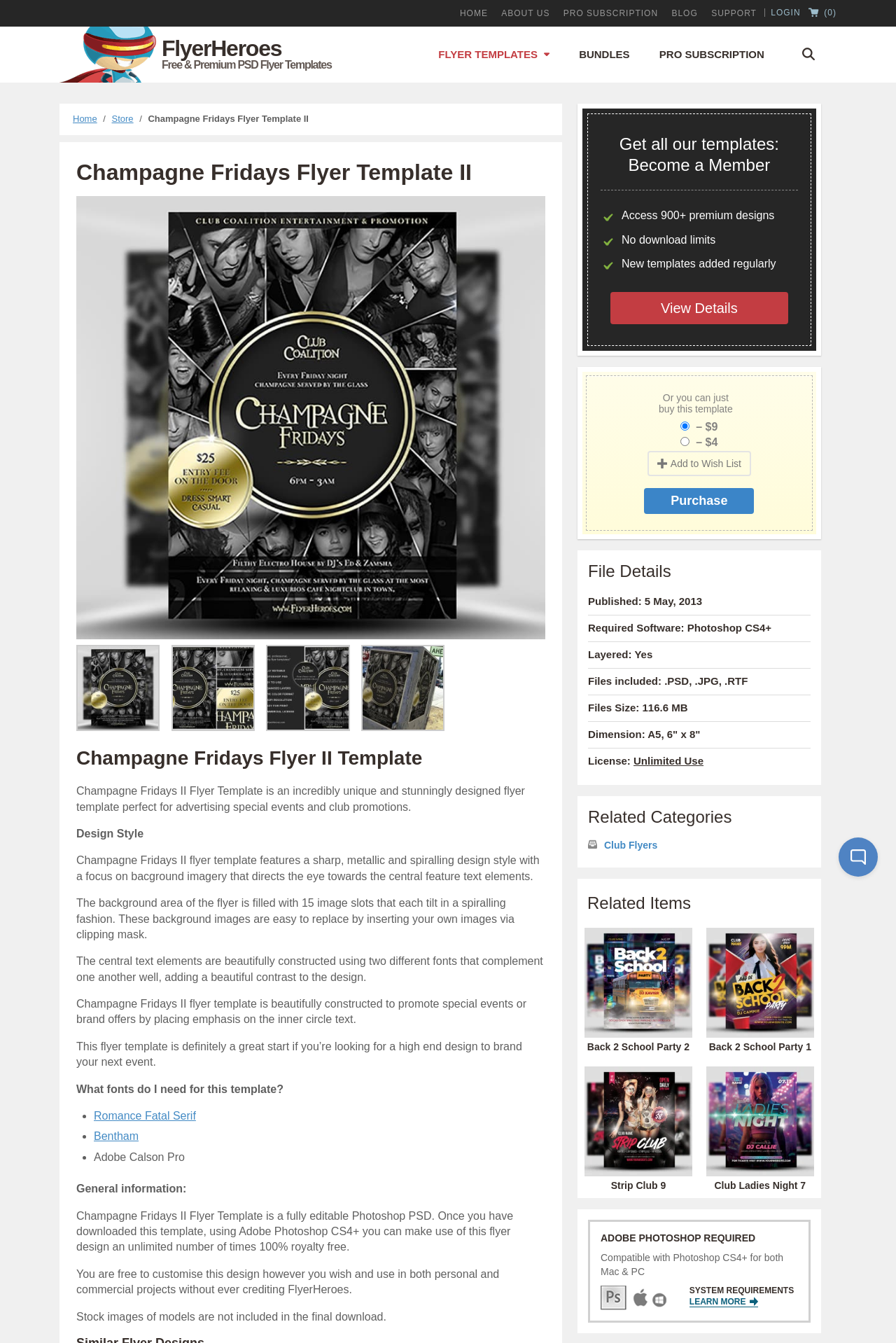Can you determine the main header of this webpage?

Champagne Fridays Flyer Template II